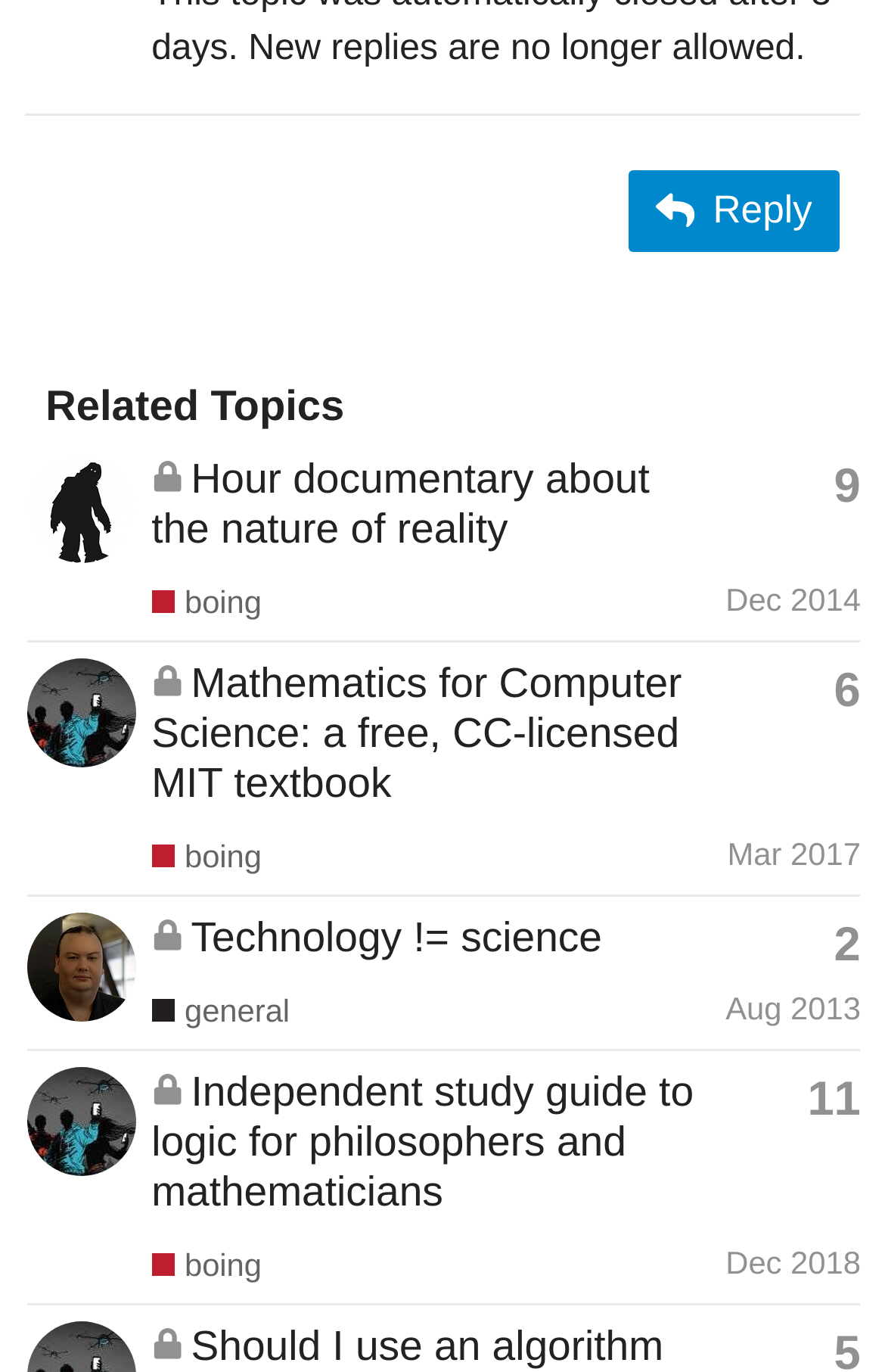Predict the bounding box coordinates of the area that should be clicked to accomplish the following instruction: "Check the save my name option". The bounding box coordinates should consist of four float numbers between 0 and 1, i.e., [left, top, right, bottom].

None